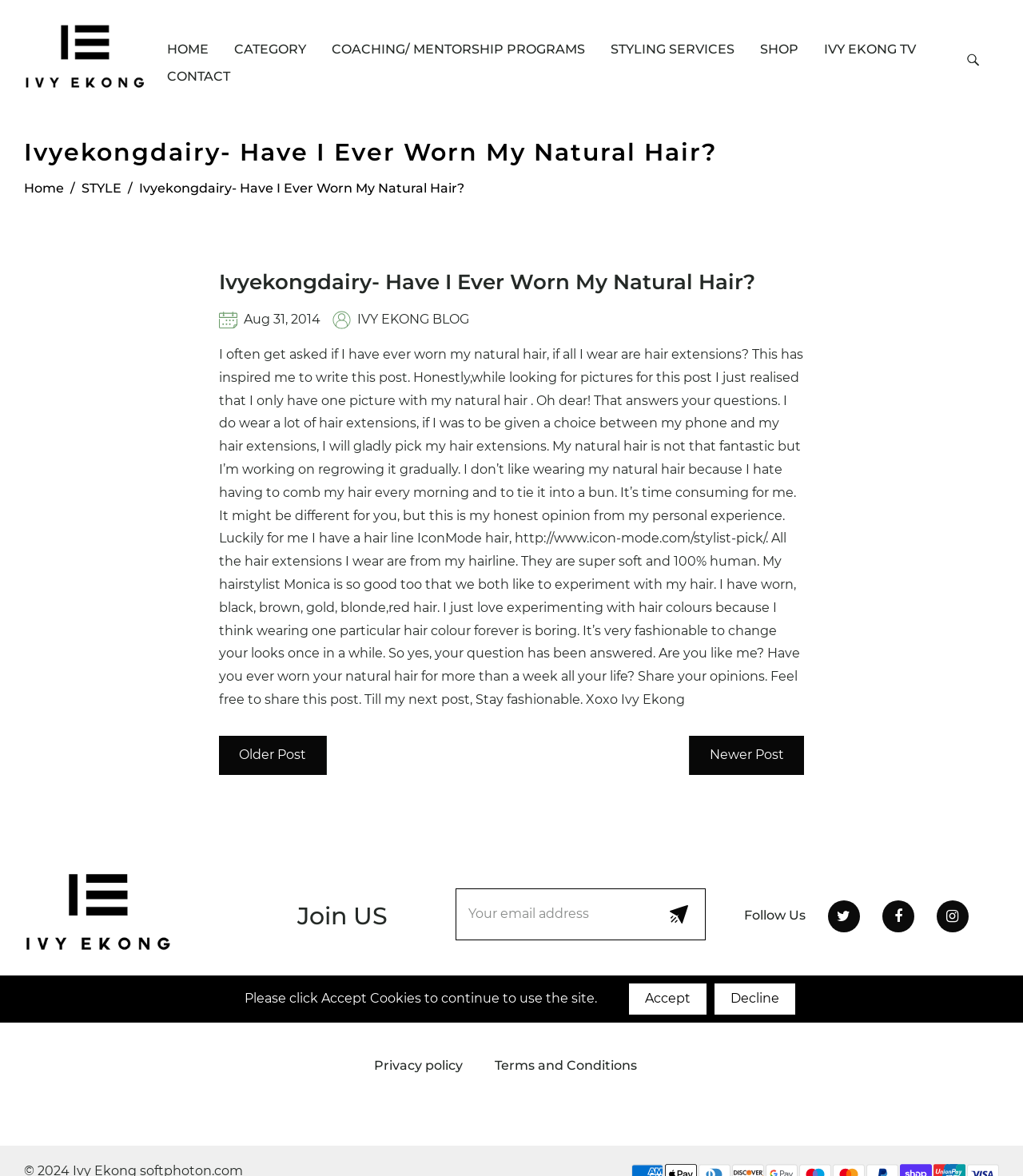Determine the bounding box coordinates of the region I should click to achieve the following instruction: "Follow Ivy Ekong on Twitter". Ensure the bounding box coordinates are four float numbers between 0 and 1, i.e., [left, top, right, bottom].

[0.809, 0.765, 0.84, 0.793]